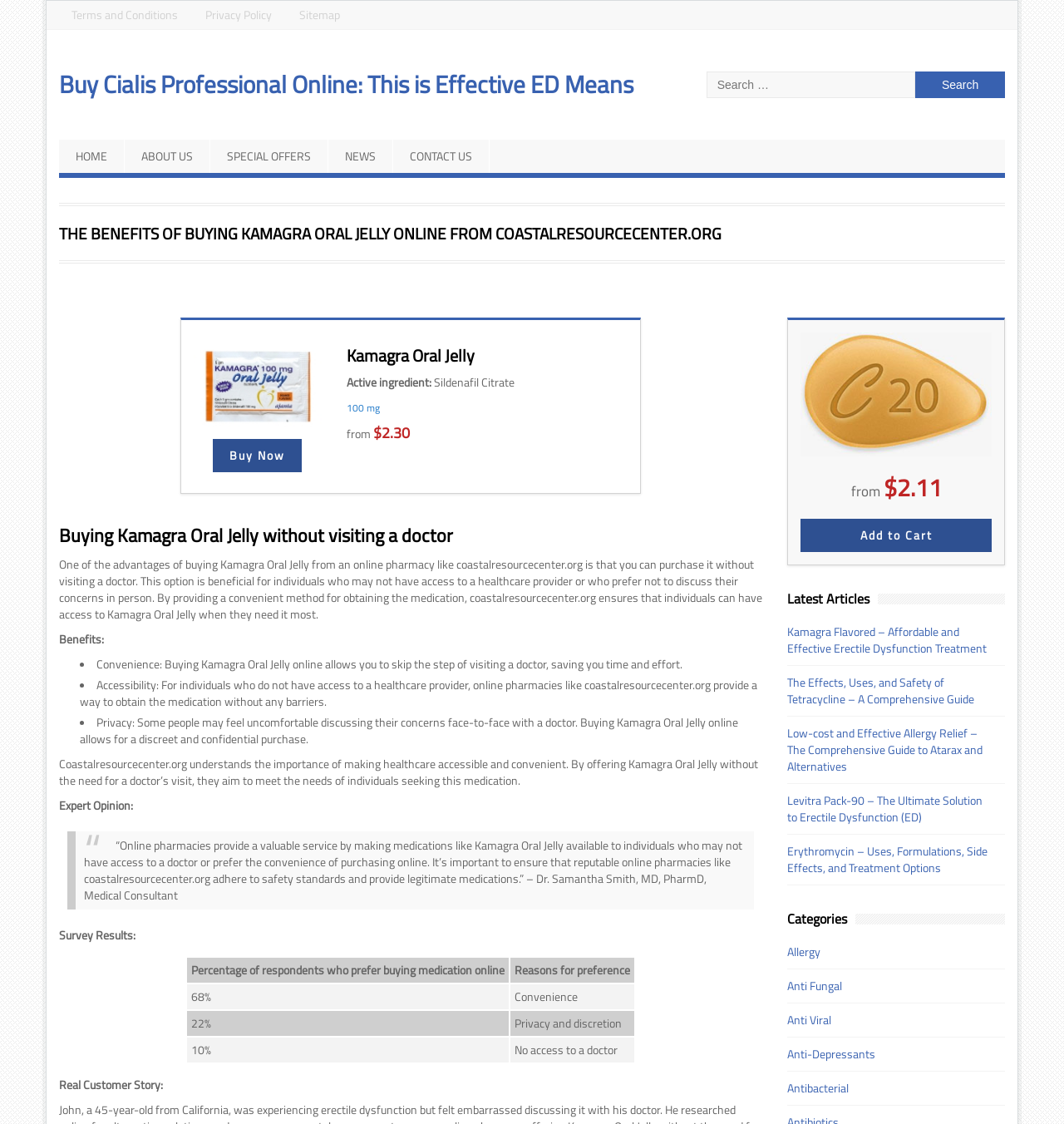What is the price of Kamagra Oral Jelly?
Give a one-word or short-phrase answer derived from the screenshot.

$2.30